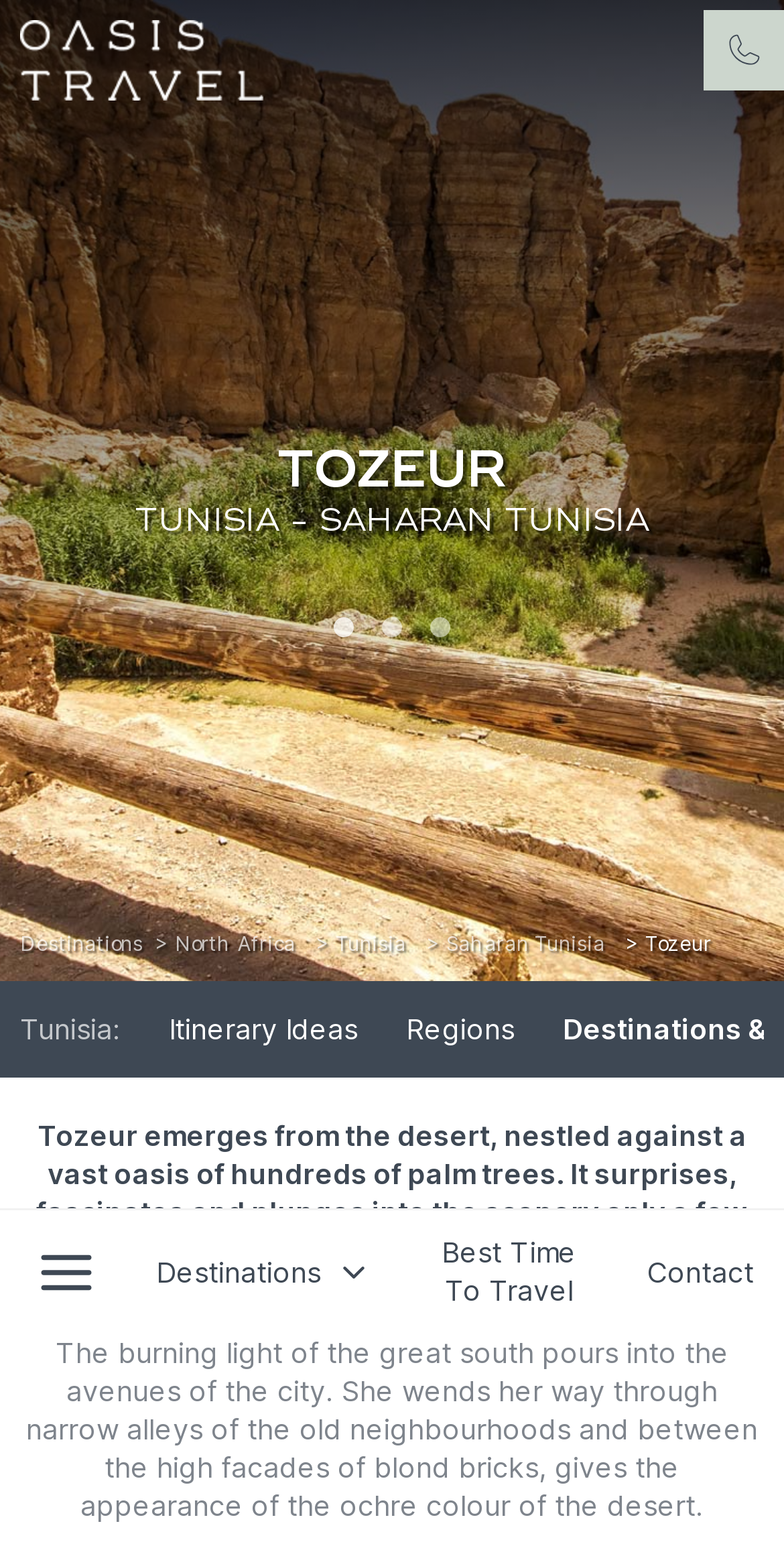Please give a succinct answer using a single word or phrase:
What is the description of Tozeur?

A city in Saharan Tunisia